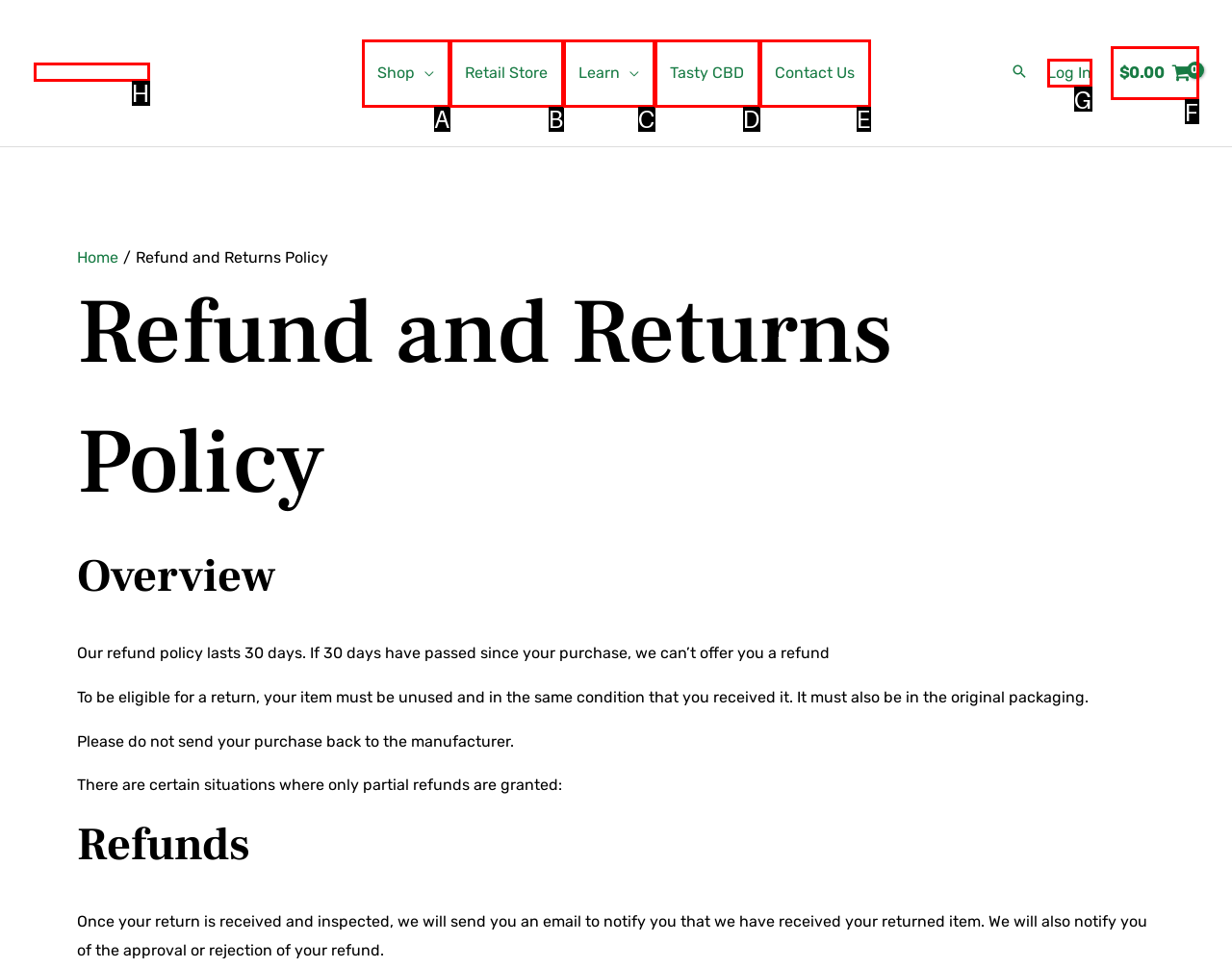Pick the option that corresponds to: Learn
Provide the letter of the correct choice.

C